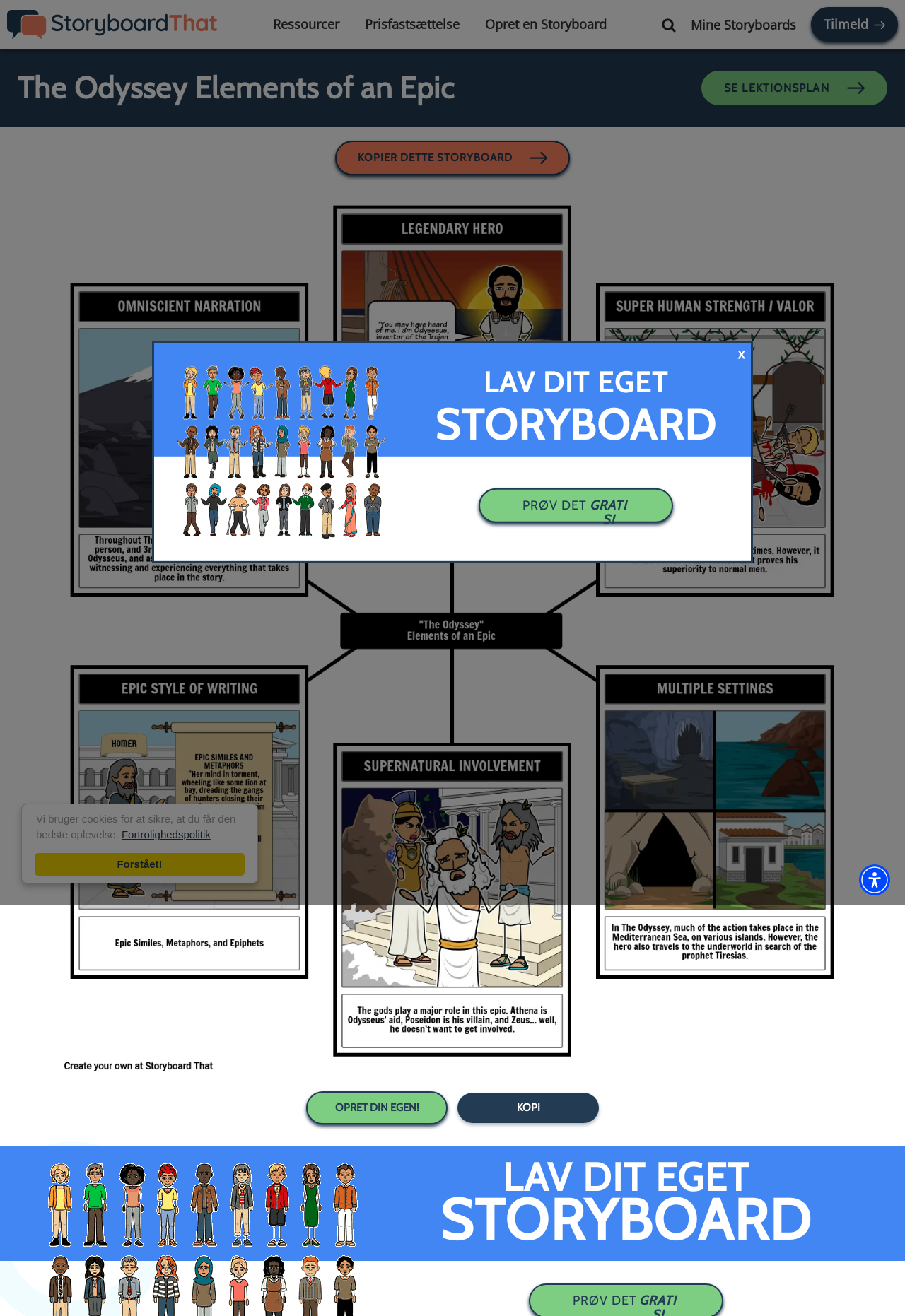Create a full and detailed caption for the entire webpage.

This webpage is about teaching epic poems with storyboards, specifically focusing on The Odyssey. At the top, there is a header section with several links, including "Storyboard That", "Ressourcer", "Prisfastsættelse", "Opret en Storyboard", and "Mine Storyboards". On the right side of the header, there is a search button with a magnifying glass icon.

Below the header, there is a large heading that reads "The Odyssey Elements of an Epic". To the right of this heading, there is a link to "SE LEKTIONSPLAN" with a small image next to it. Further down, there is a large image that takes up most of the page, with the title "The Odyssey Elements of an Epic" written on it.

On the right side of the image, there are several links and buttons, including "KOPIER DETTE STORYBOARD", "OPRET DIN EGEN!", and "KOPI". There is also a heading that reads "LAV DIT EGET STORYBOARD" and a button to "Close dialog". Below this section, there is an image of dancing characters.

Further down the page, there is another heading that reads "LAV DIT EGET STORYBOARD" and a link to "PRØV DET GRATIS!". At the bottom of the page, there is a static text that informs users about the use of cookies and a link to the "Fortrolighedspolitik". There is also a button to "Forstået!" (which means "Understood!" in Danish).